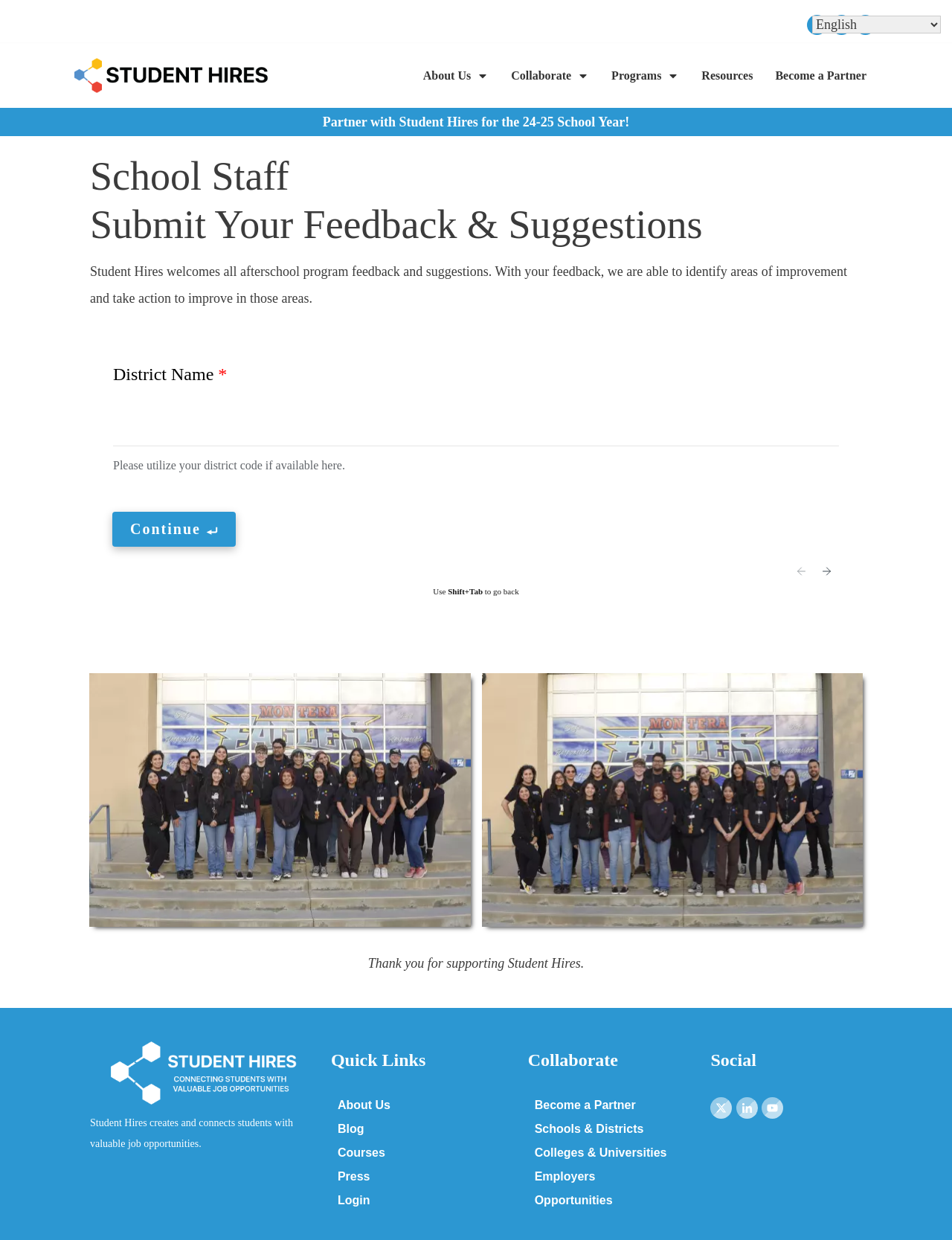Based on the element description: "Blog", identify the bounding box coordinates for this UI element. The coordinates must be four float numbers between 0 and 1, listed as [left, top, right, bottom].

[0.355, 0.901, 0.382, 0.92]